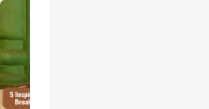What is the role of visuals in the article?
Ensure your answer is thorough and detailed.

The visuals or graphics are positioned alongside the text, which implies that they are meant to enhance the message of inspiring characters and themes present in the series being discussed.